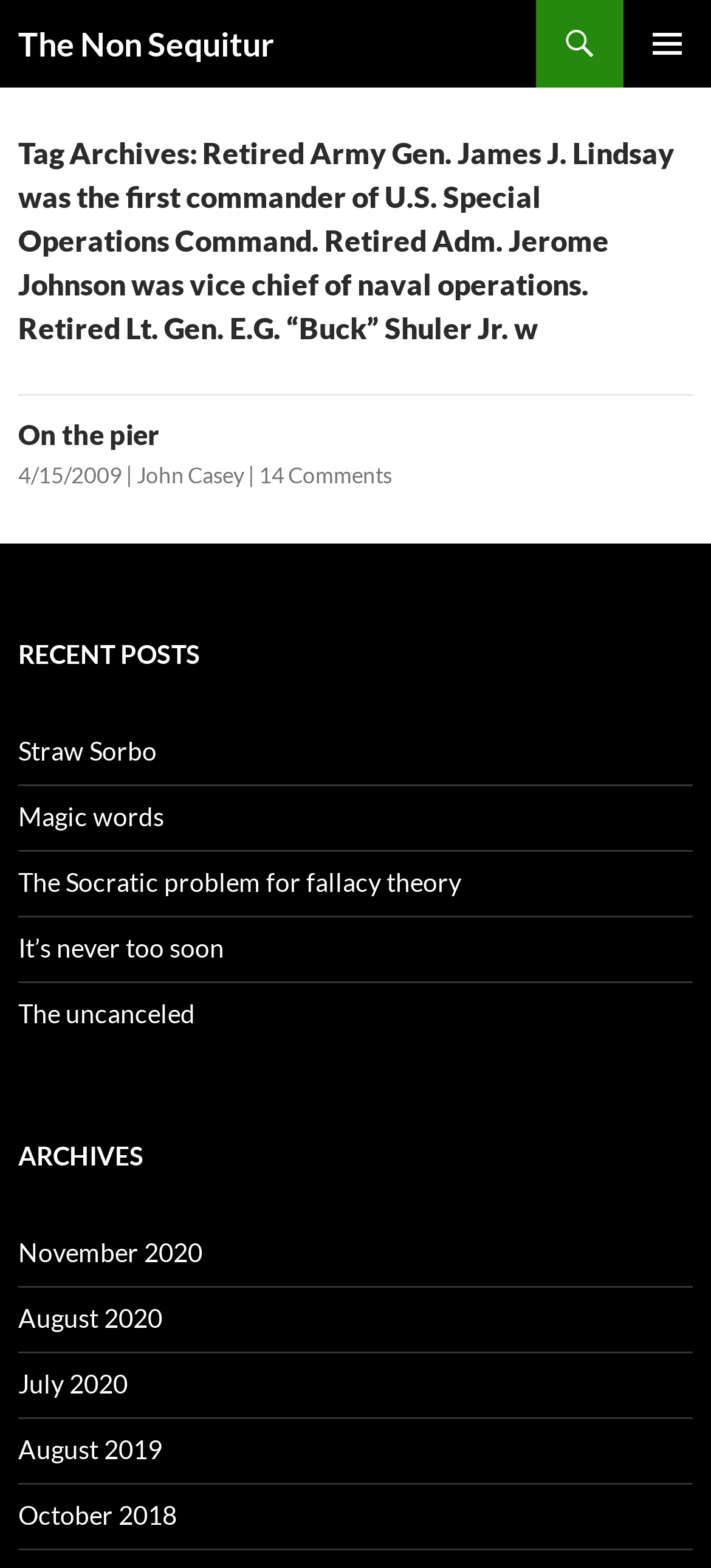What is the month of the archive link 'Straw Sorbo'?
Offer a detailed and full explanation in response to the question.

The answer cannot be found directly, as the month of the archive link 'Straw Sorbo' is not mentioned. However, it can be inferred that it is not mentioned by looking at the 'Recent Posts' section, where only the title of the post 'Straw Sorbo' is mentioned, but not the month.